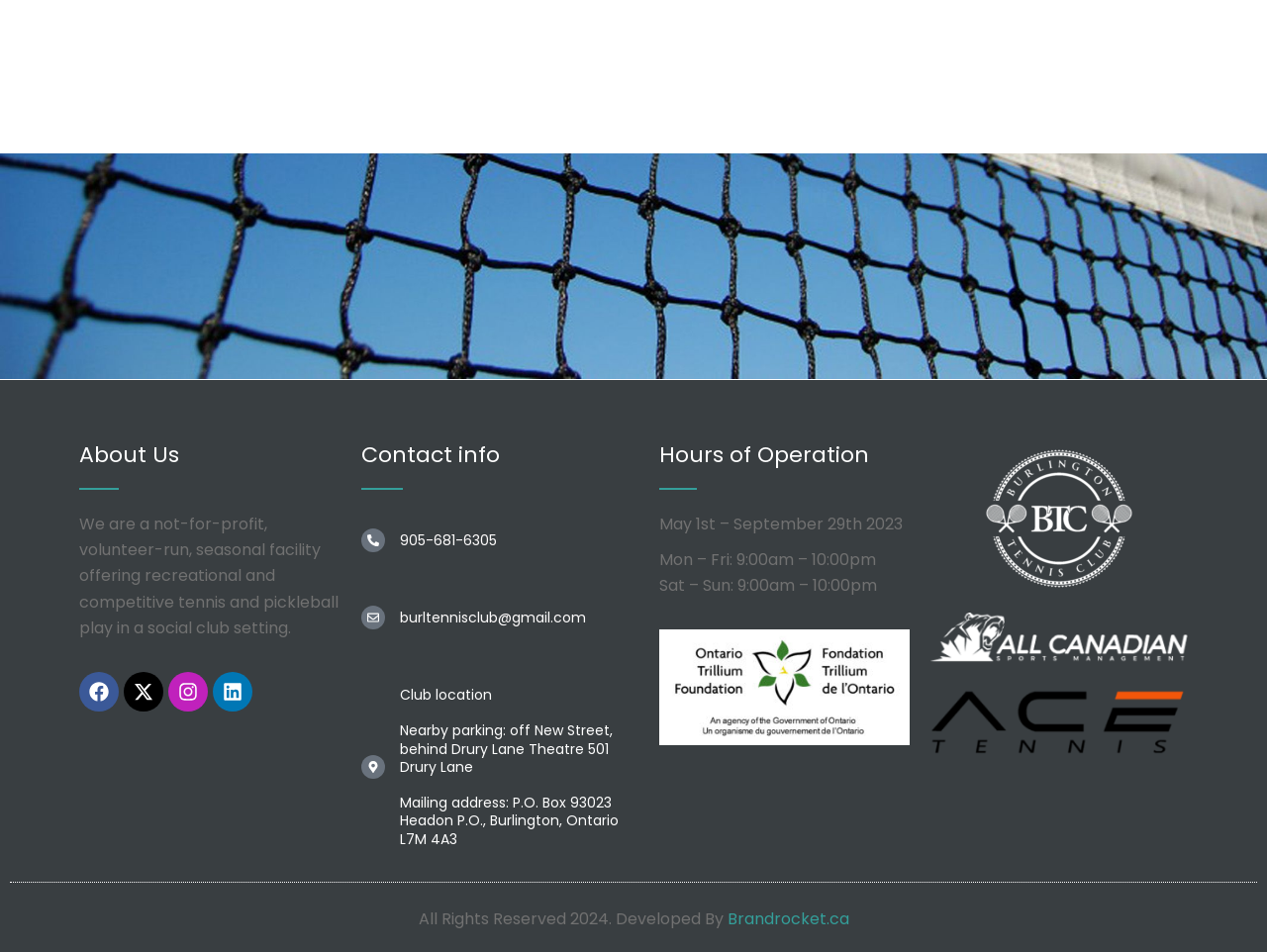What is the mailing address of the club?
Look at the image and respond to the question as thoroughly as possible.

The mailing address of the club is mentioned in the heading element with ID 582, which states 'Mailing address: P.O. Box 93023 Headon P.O., Burlington, Ontario L7M 4A3'.